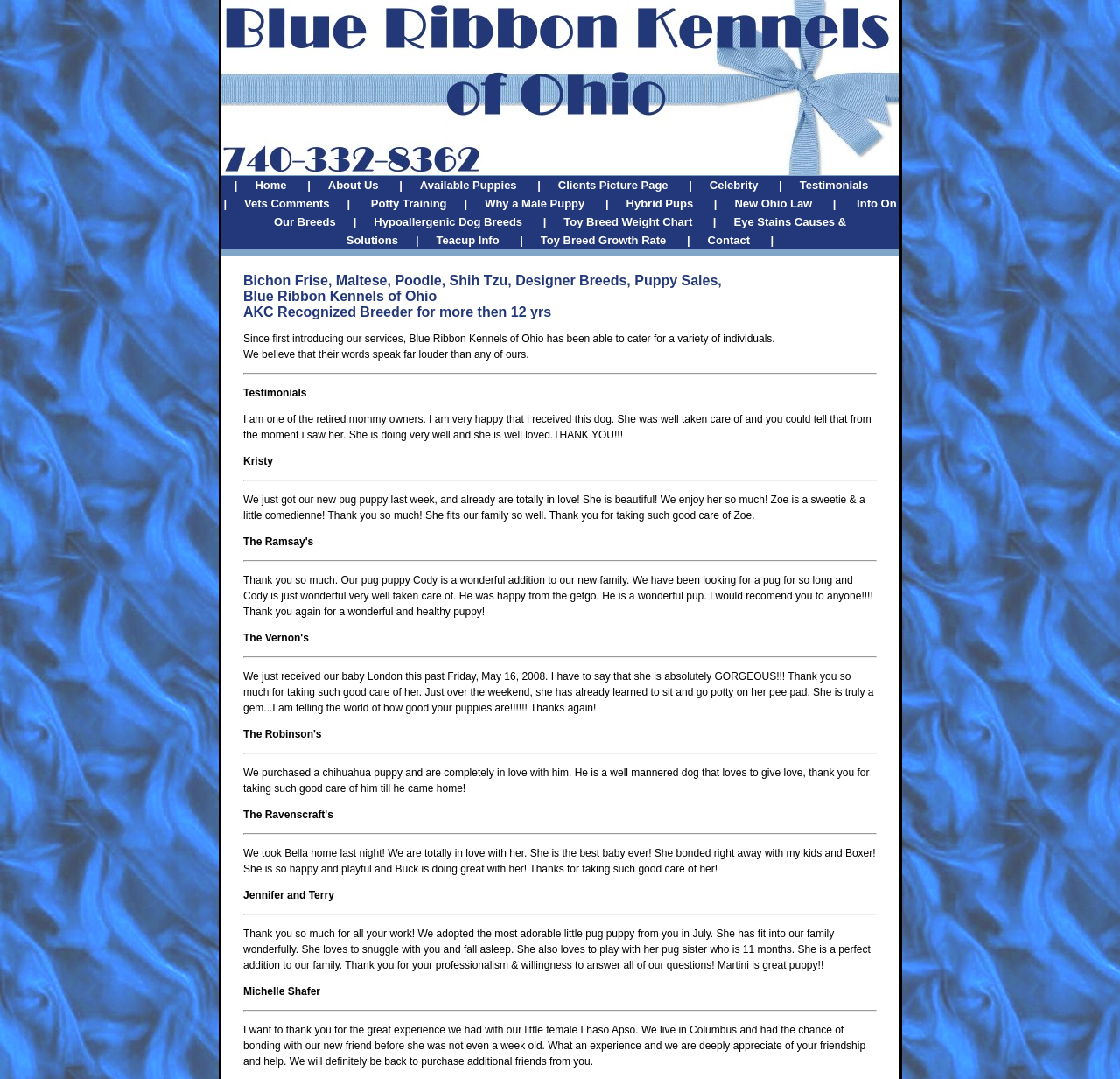Please locate the bounding box coordinates of the element that should be clicked to complete the given instruction: "Click on the 'Home' link".

[0.228, 0.165, 0.256, 0.178]